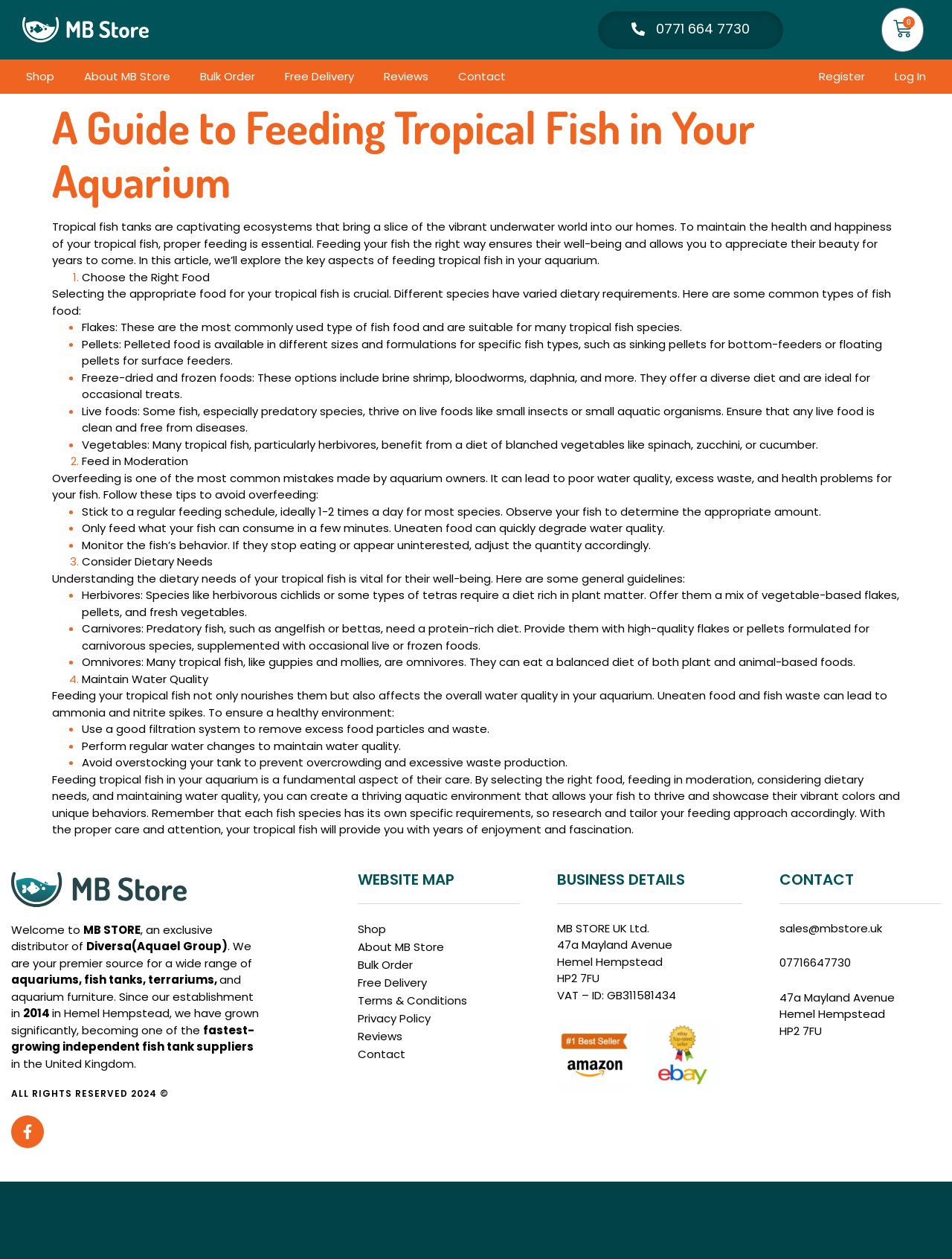Determine the bounding box coordinates of the clickable element necessary to fulfill the instruction: "Click the 'Log In' button". Provide the coordinates as four float numbers within the 0 to 1 range, i.e., [left, top, right, bottom].

[0.924, 0.047, 0.988, 0.074]